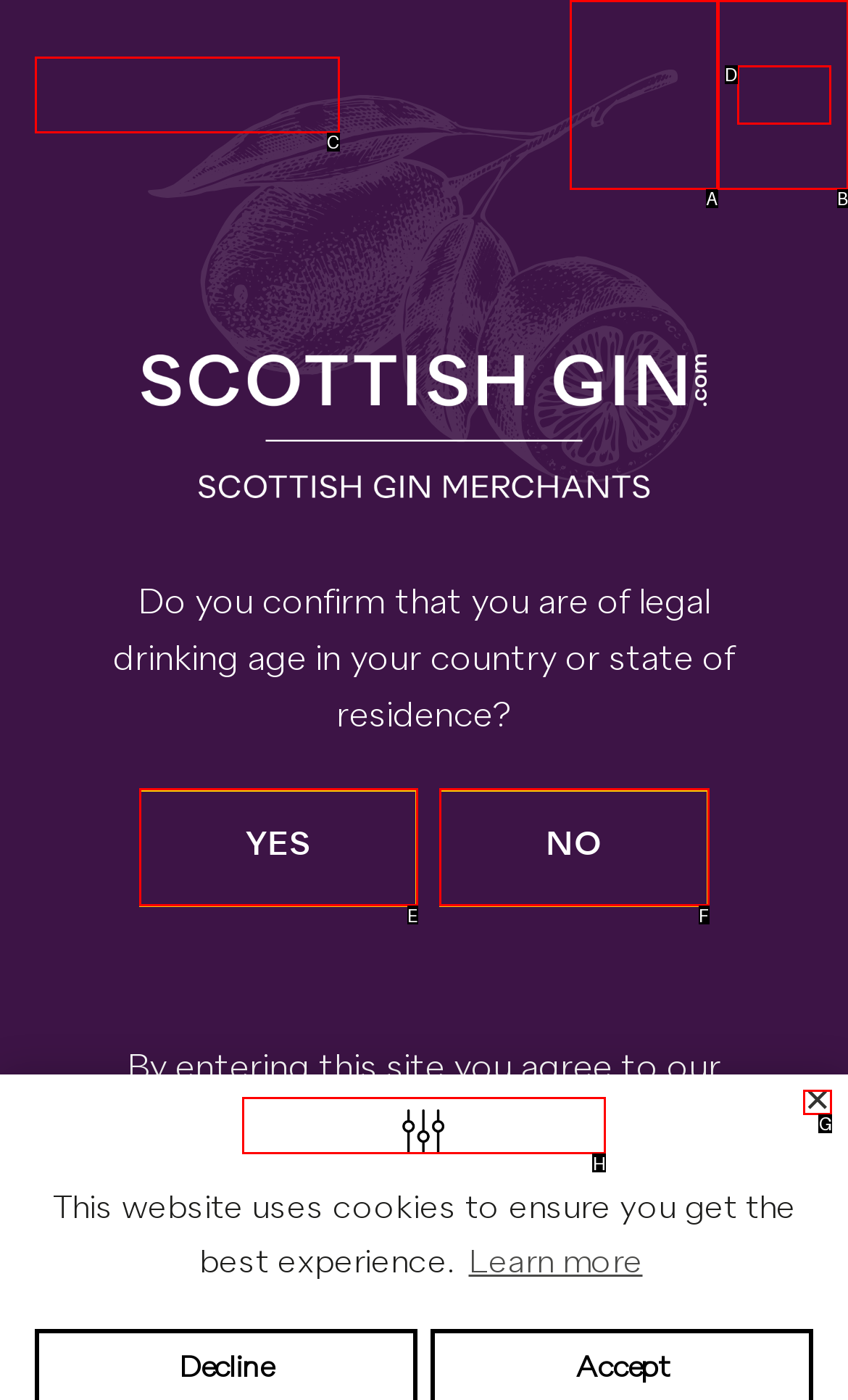Find the option that aligns with: ... Site navigation
Provide the letter of the corresponding option.

A